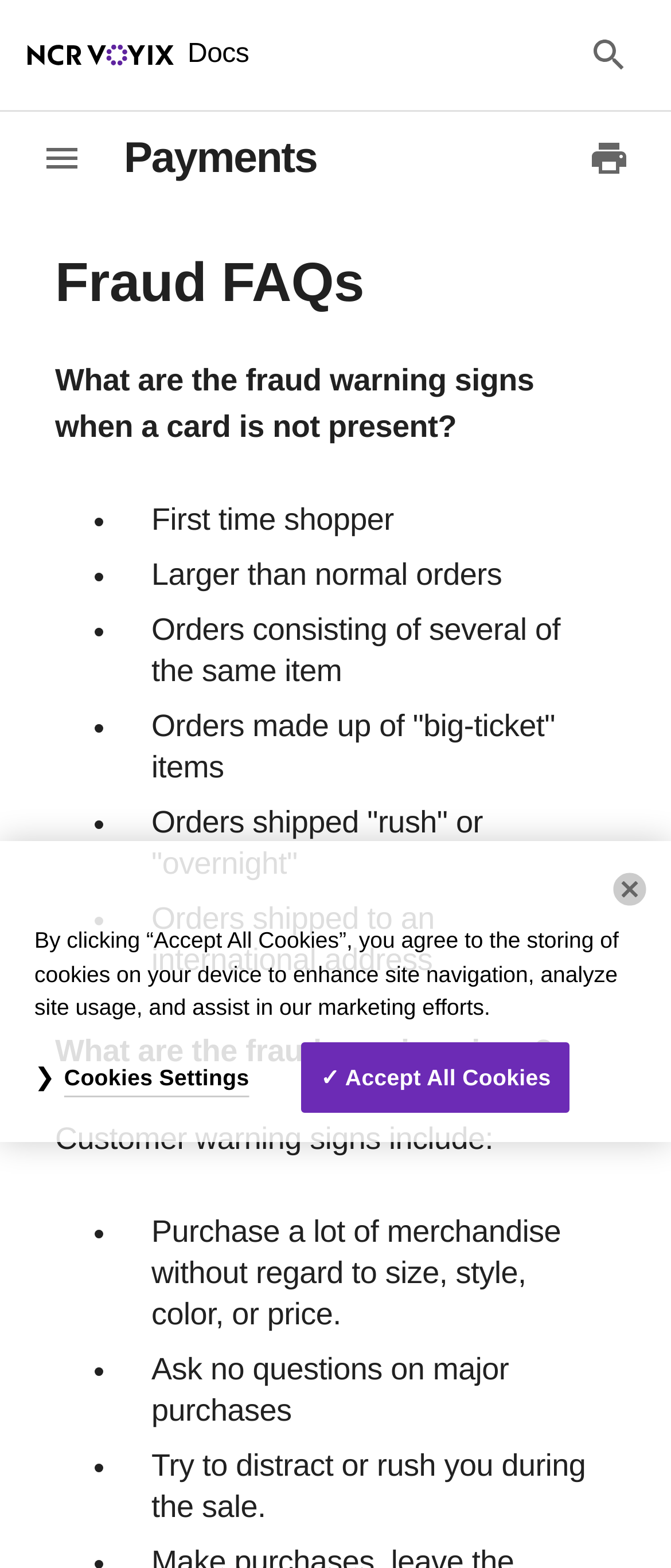Find the bounding box coordinates for the UI element that matches this description: "Accept All Cookies".

[0.45, 0.665, 0.849, 0.71]